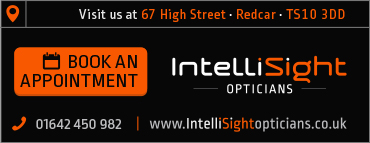Using the information in the image, give a detailed answer to the following question: What is the website address of IntelliSight Opticians?

The website address is provided on the banner to facilitate easy access to the opticians' services, allowing customers to book an appointment or learn more about their offerings.